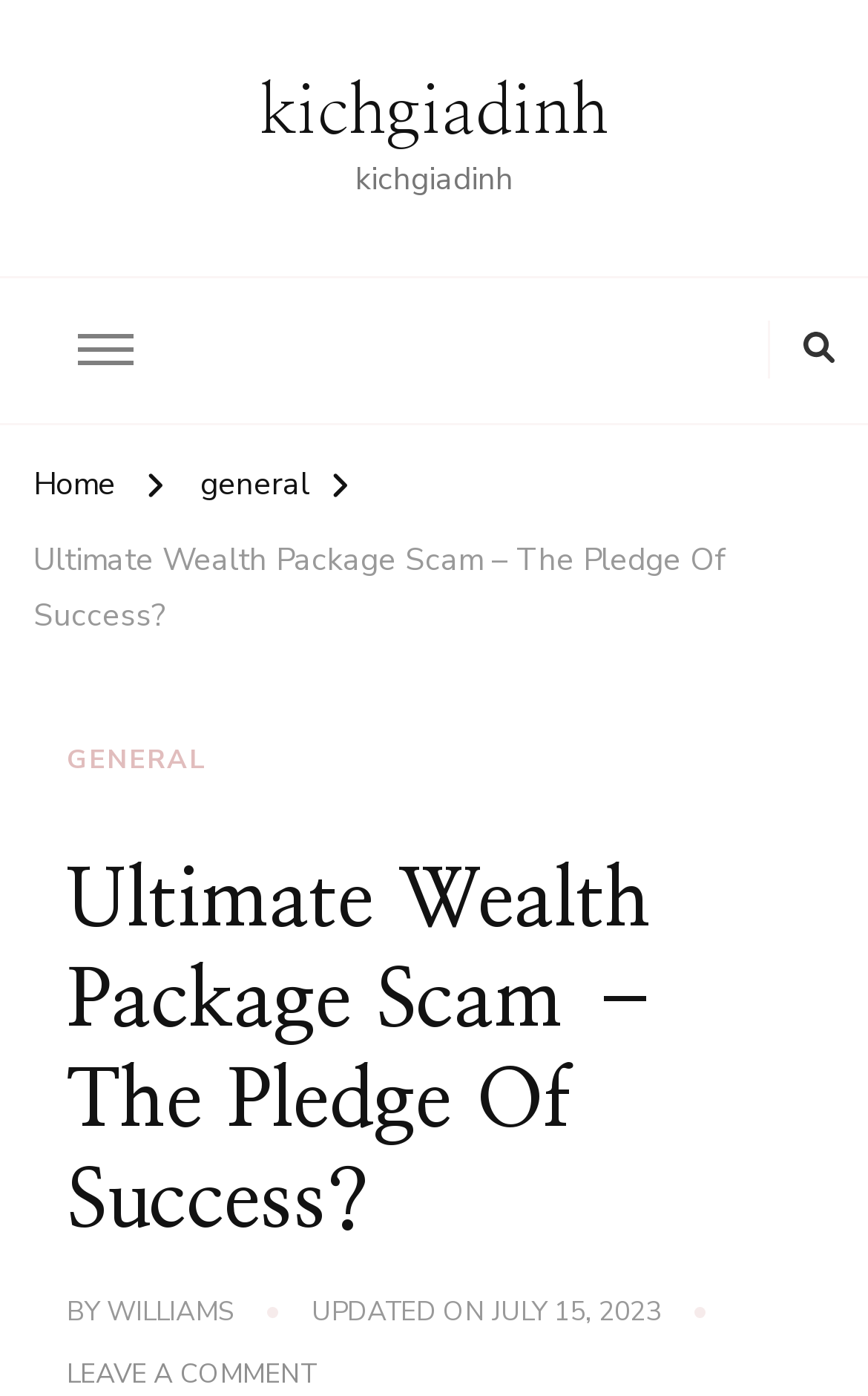Pinpoint the bounding box coordinates of the clickable area necessary to execute the following instruction: "visit the GENERAL page". The coordinates should be given as four float numbers between 0 and 1, namely [left, top, right, bottom].

[0.077, 0.531, 0.238, 0.56]